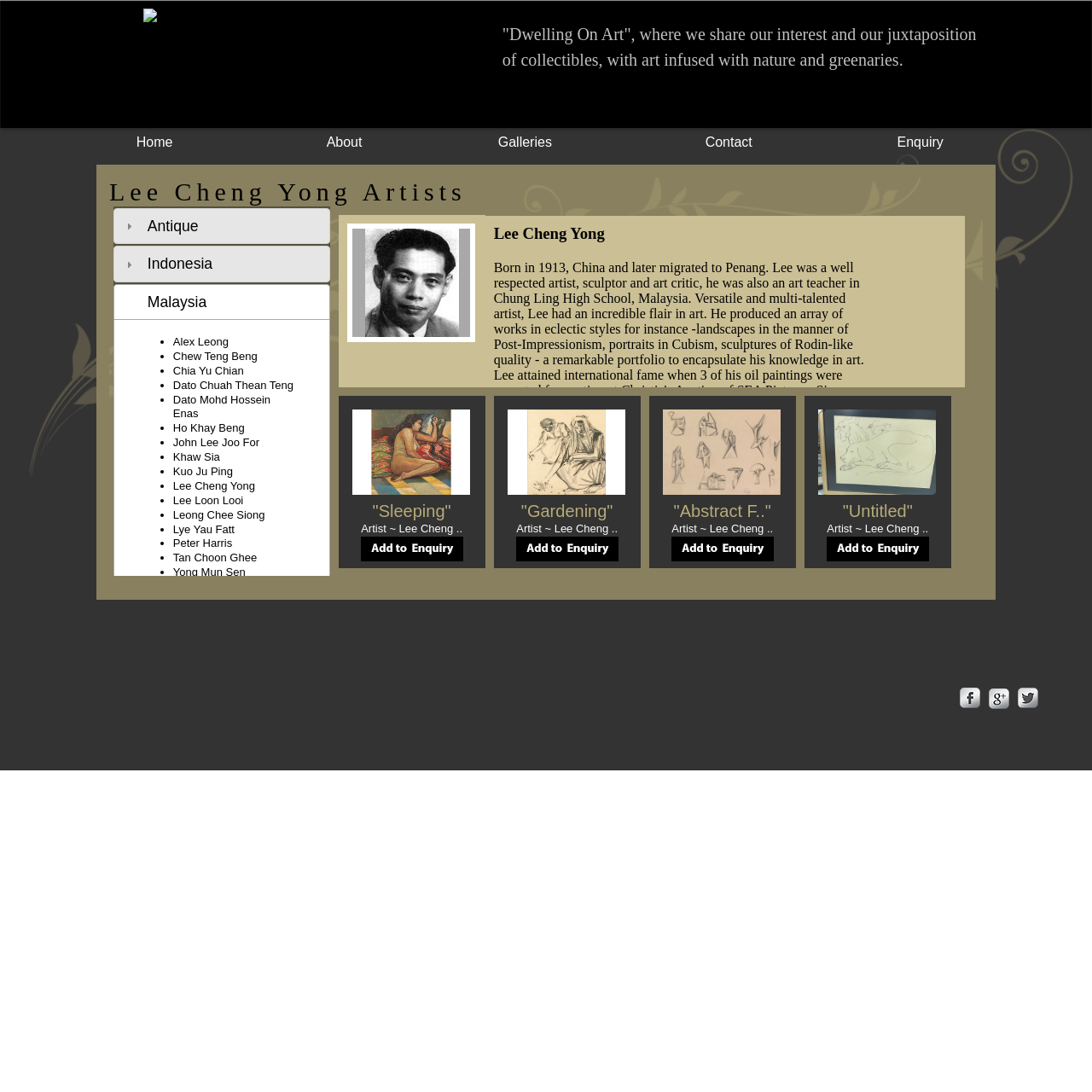Please locate the clickable area by providing the bounding box coordinates to follow this instruction: "Add Sleeping to cart".

[0.318, 0.447, 0.435, 0.46]